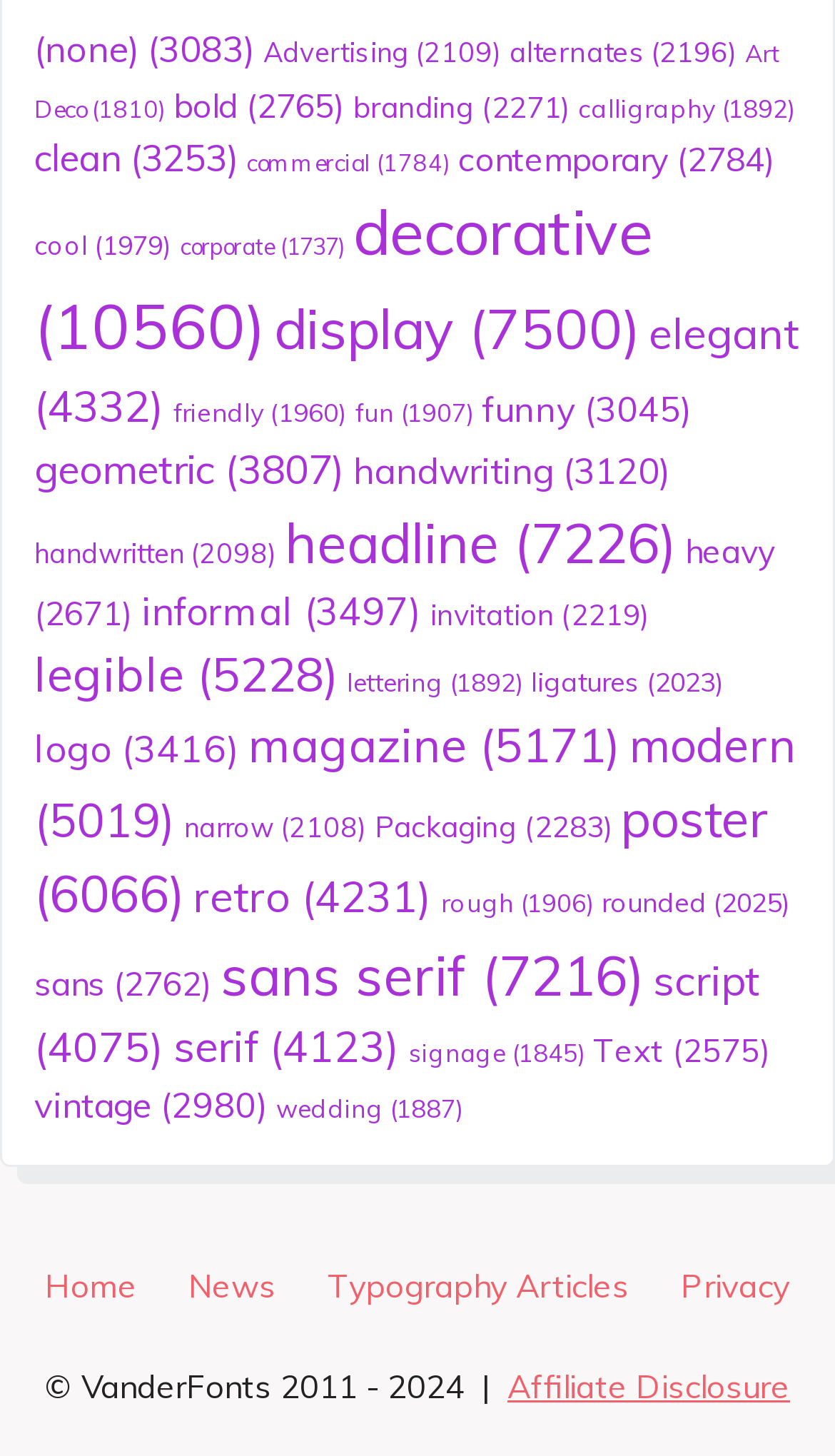What is the category with the most items?
Based on the screenshot, respond with a single word or phrase.

Decorative